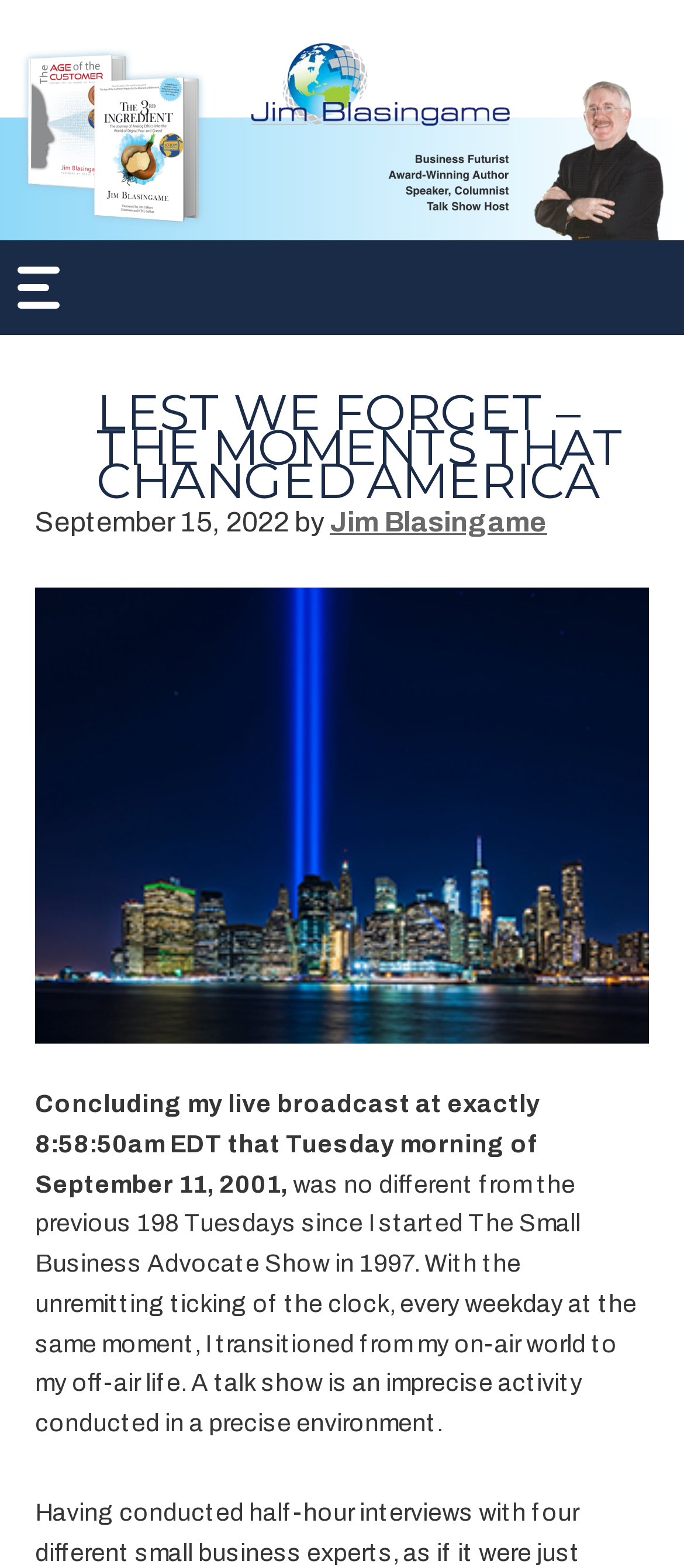Find and provide the bounding box coordinates for the UI element described here: "Jim Blasingame". The coordinates should be given as four float numbers between 0 and 1: [left, top, right, bottom].

[0.0, 0.026, 0.29, 0.043]